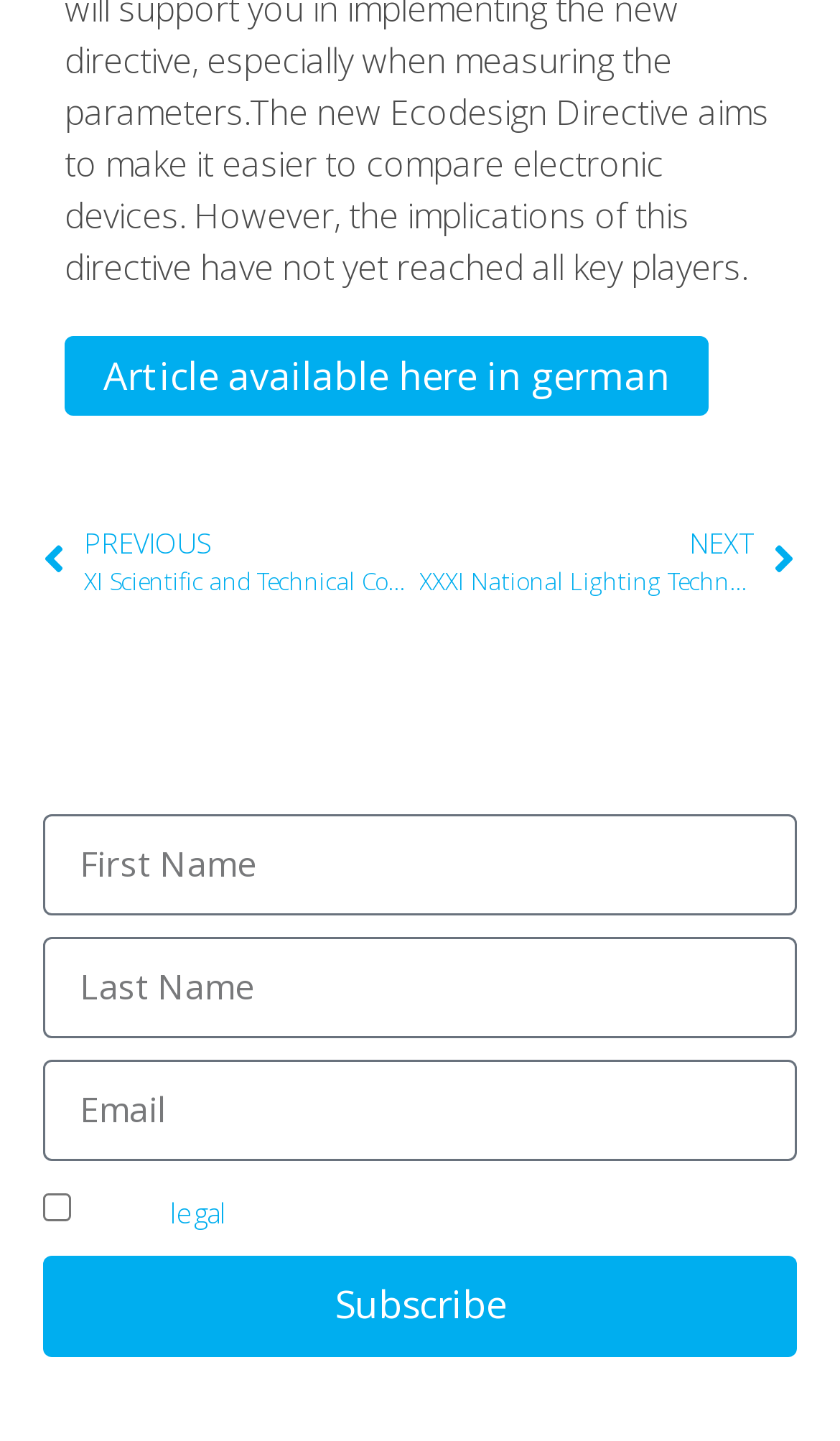What is the label of the checkbox? Based on the image, give a response in one word or a short phrase.

I agree legal